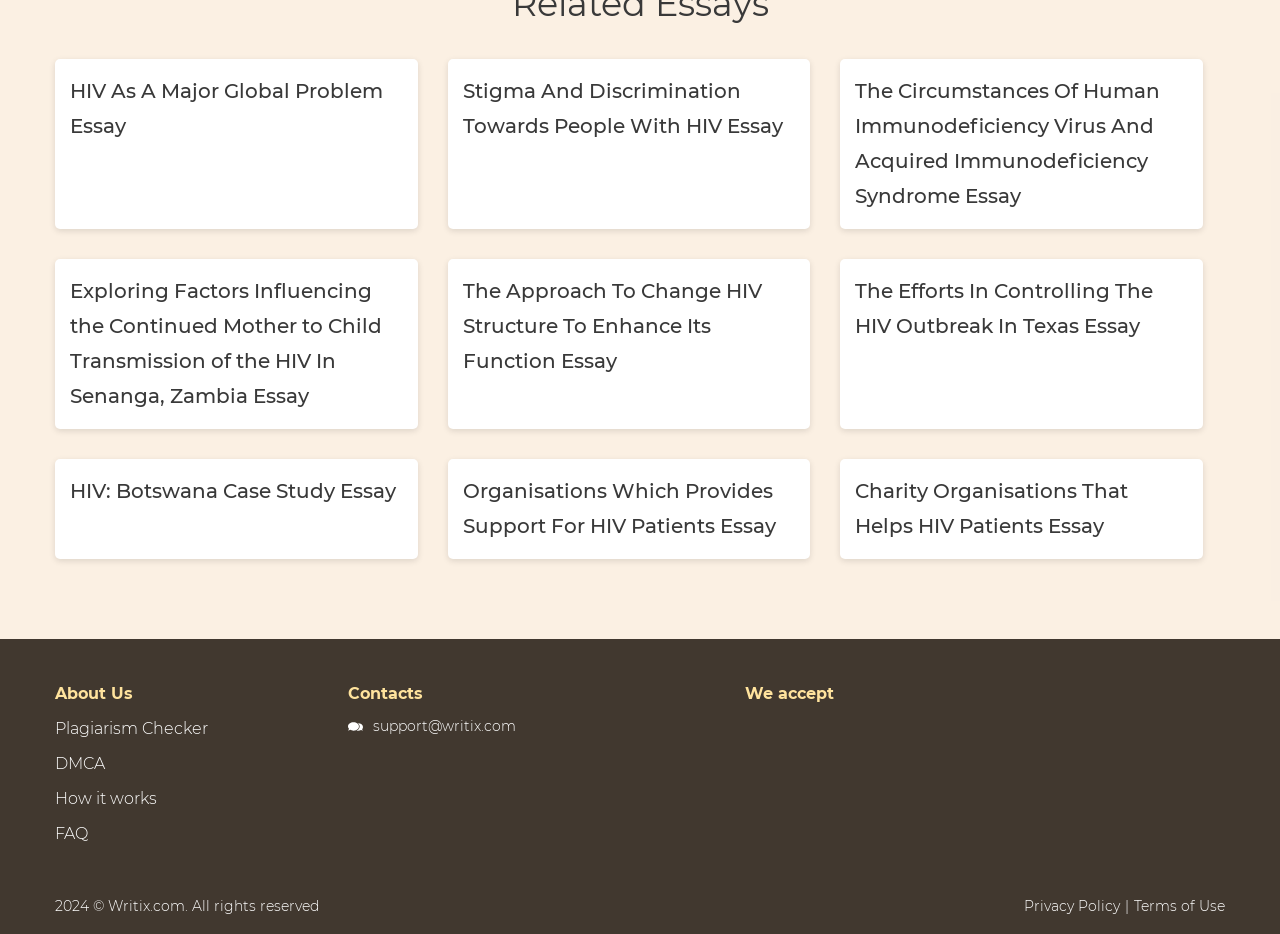With reference to the image, please provide a detailed answer to the following question: How many essay links are on the webpage?

I counted the number of link elements with OCR text starting with 'HIV' or 'The' and found 9 links.